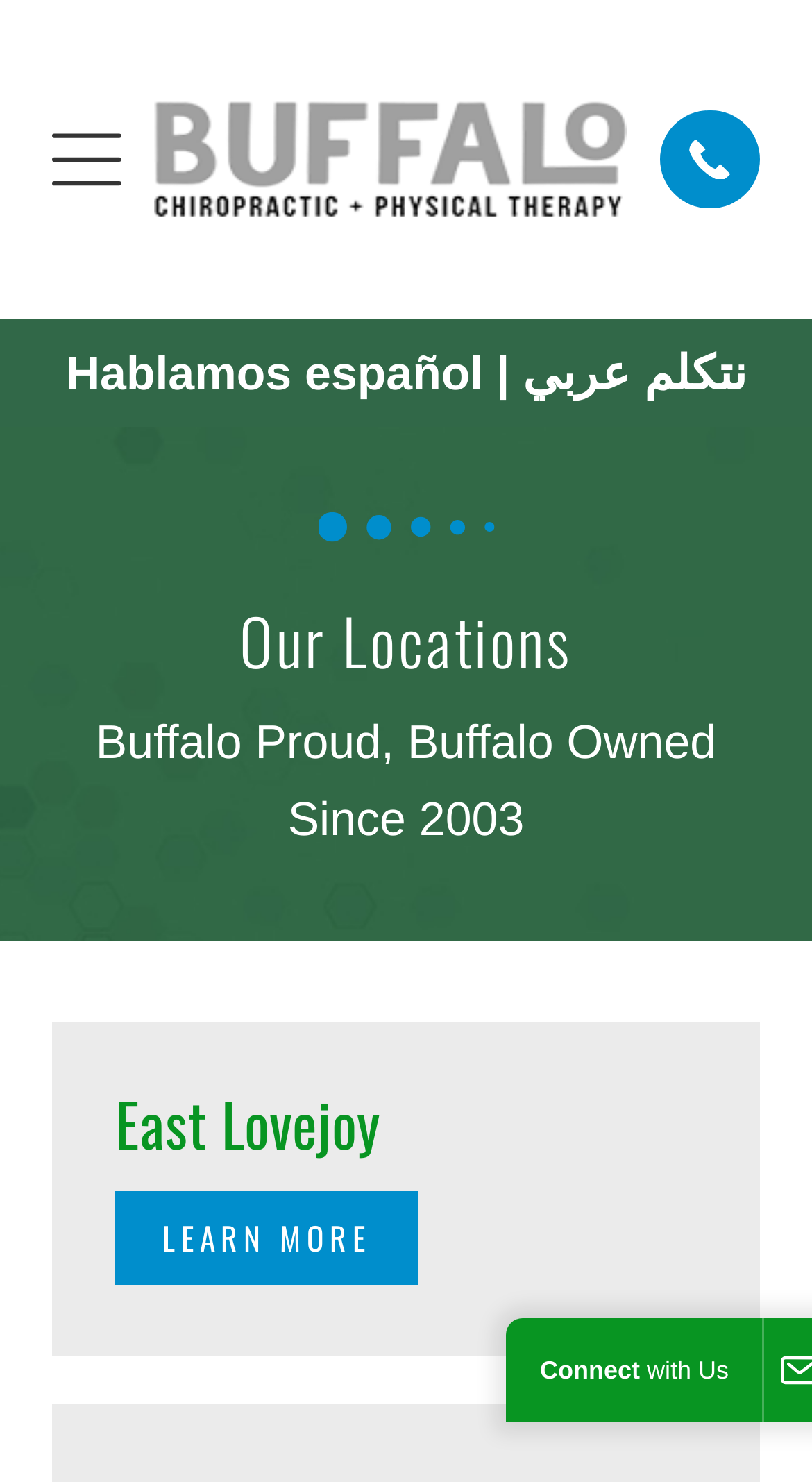Identify the bounding box for the element characterized by the following description: "aria-label="Home" title="Home"".

[0.191, 0.021, 0.773, 0.194]